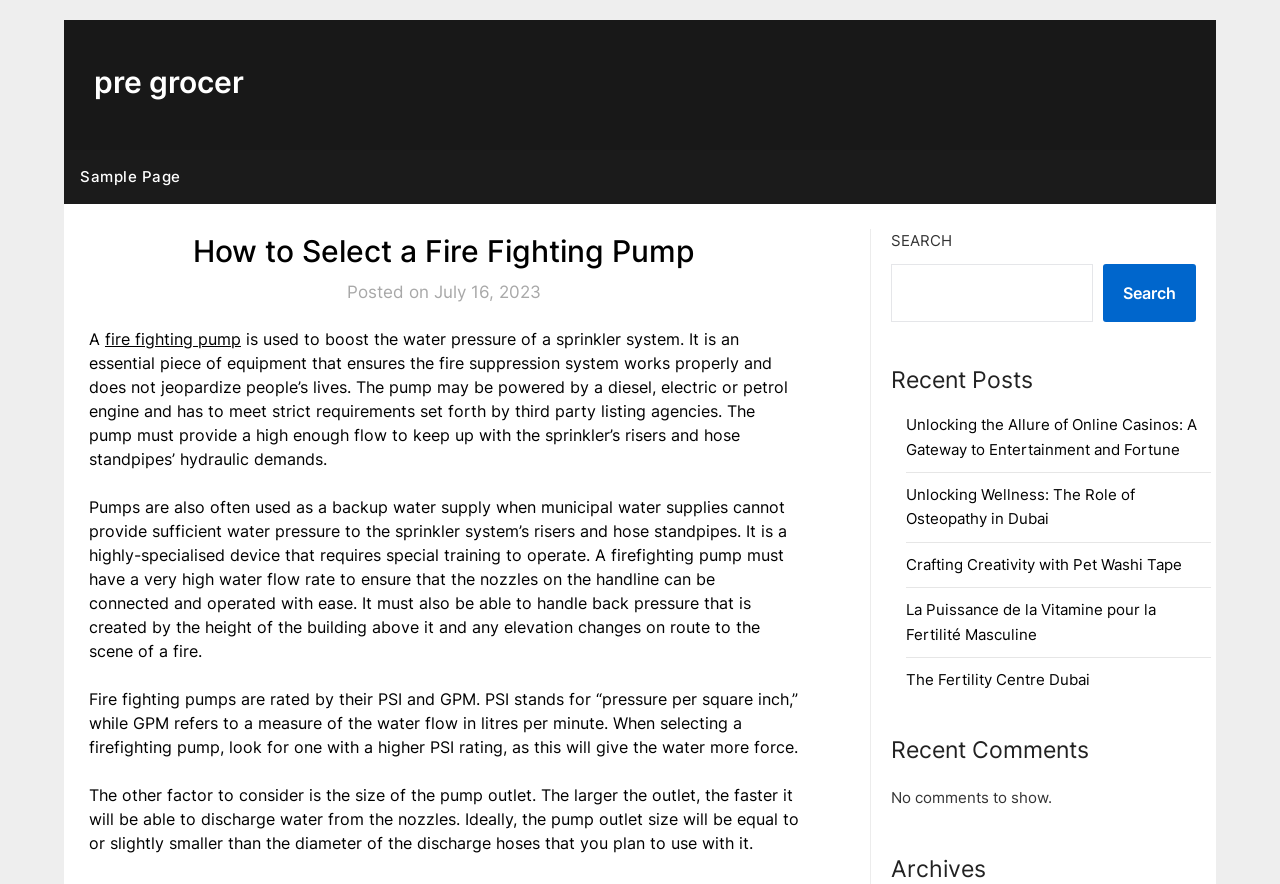Carefully observe the image and respond to the question with a detailed answer:
What is required to operate a firefighting pump?

According to the webpage, a firefighting pump is a highly-specialised device that requires special training to operate, highlighting the importance of proper training for those who will be using the pump.